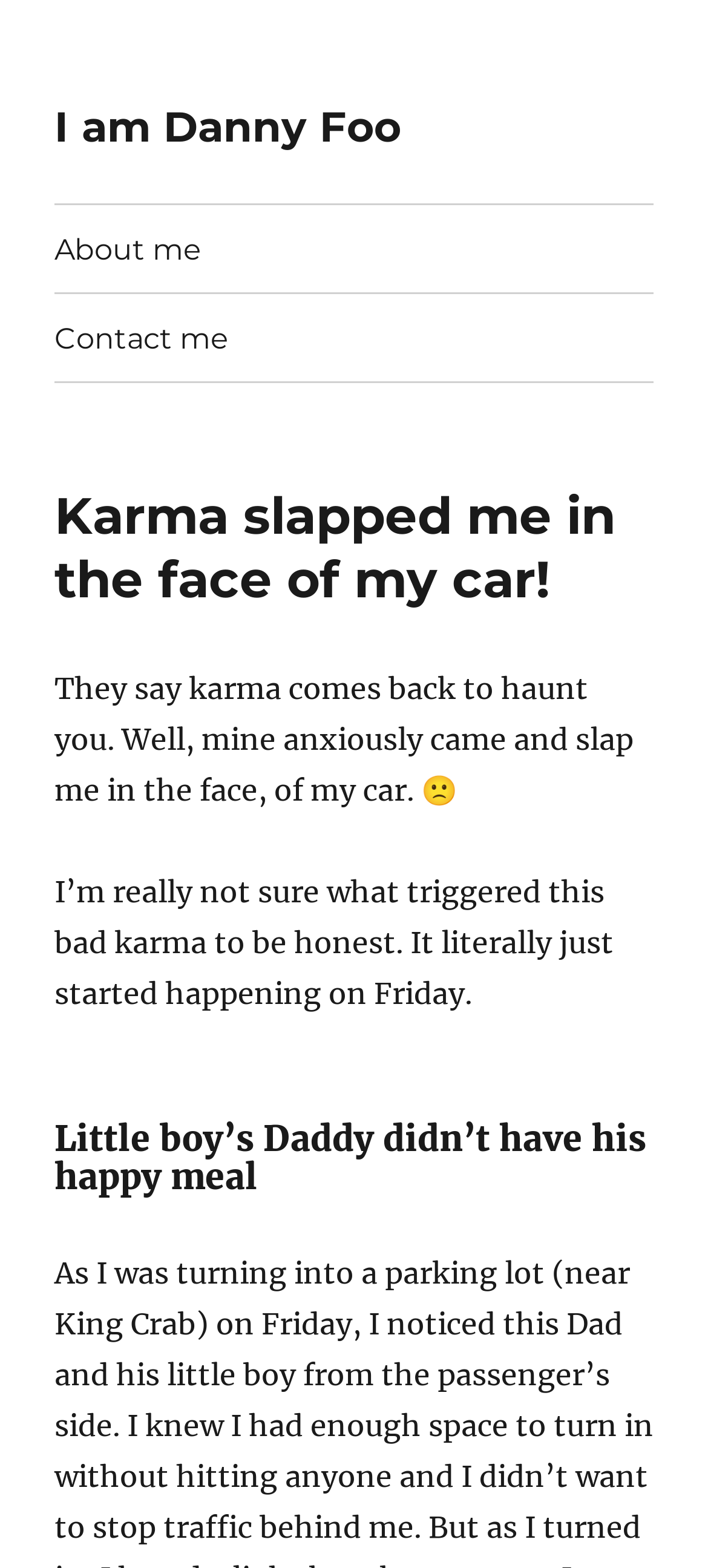Based on the element description: "Contact me", identify the bounding box coordinates for this UI element. The coordinates must be four float numbers between 0 and 1, listed as [left, top, right, bottom].

[0.077, 0.188, 0.923, 0.243]